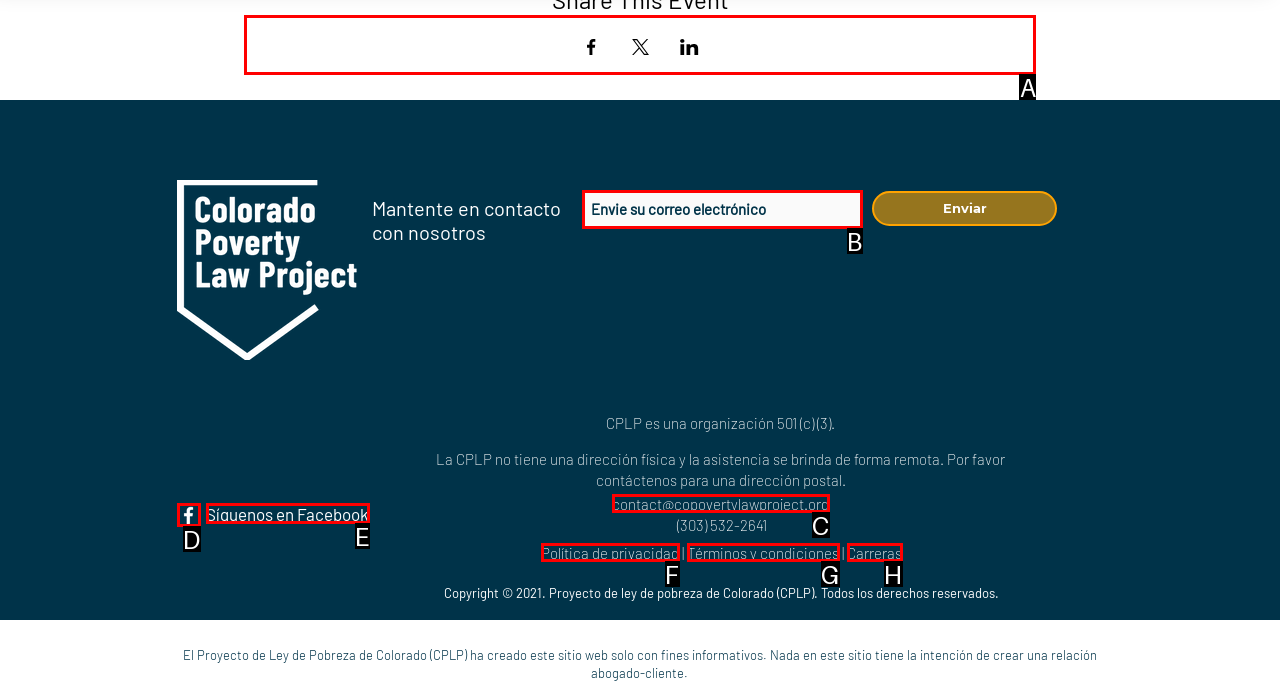Out of the given choices, which letter corresponds to the UI element required to RSVP for the event? Answer with the letter.

A